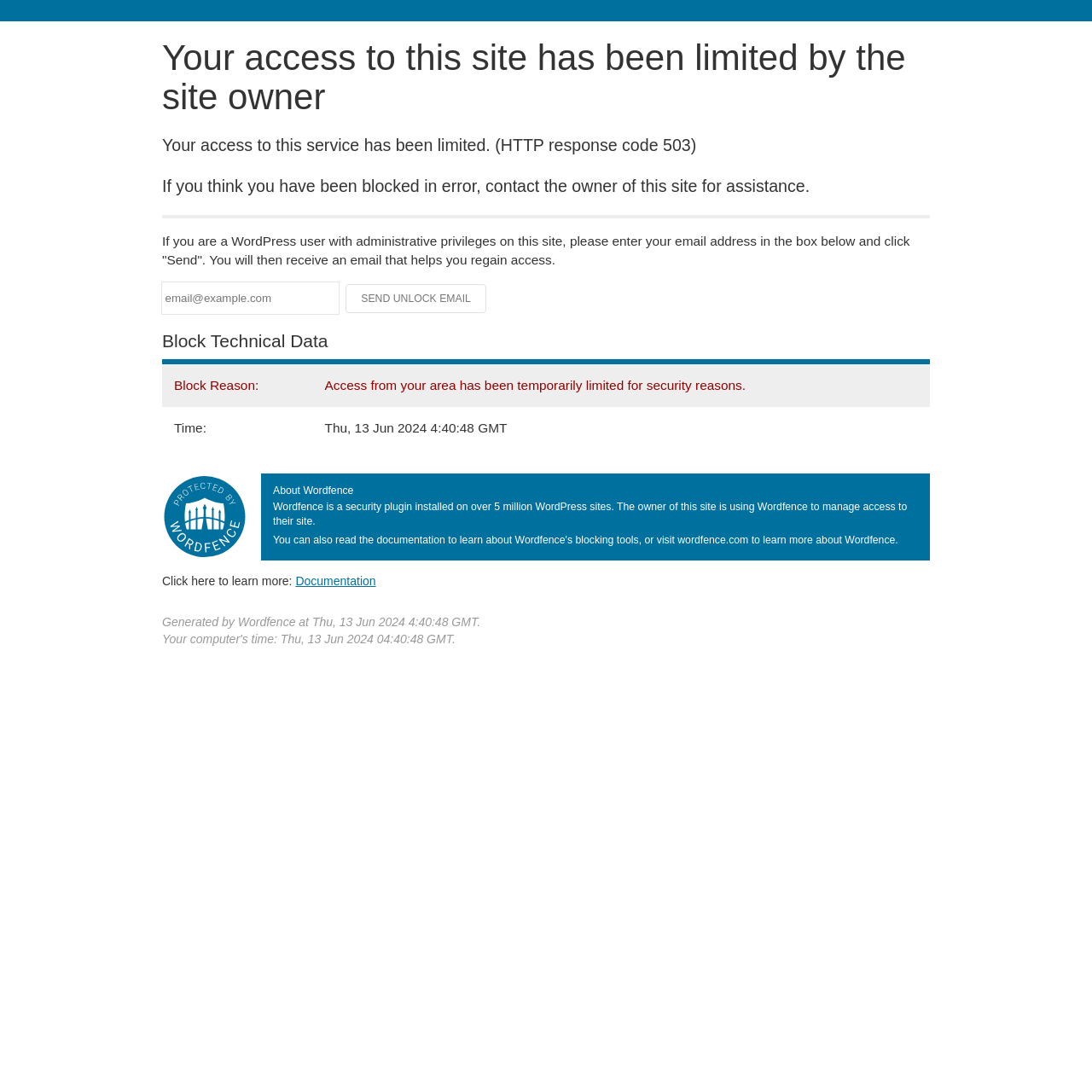Based on the image, provide a detailed and complete answer to the question: 
What is the reason for the site access limitation?

The reason for the site access limitation is mentioned in the table under 'Block Technical Data' section, where it says 'Access from your area has been temporarily limited for security reasons.'